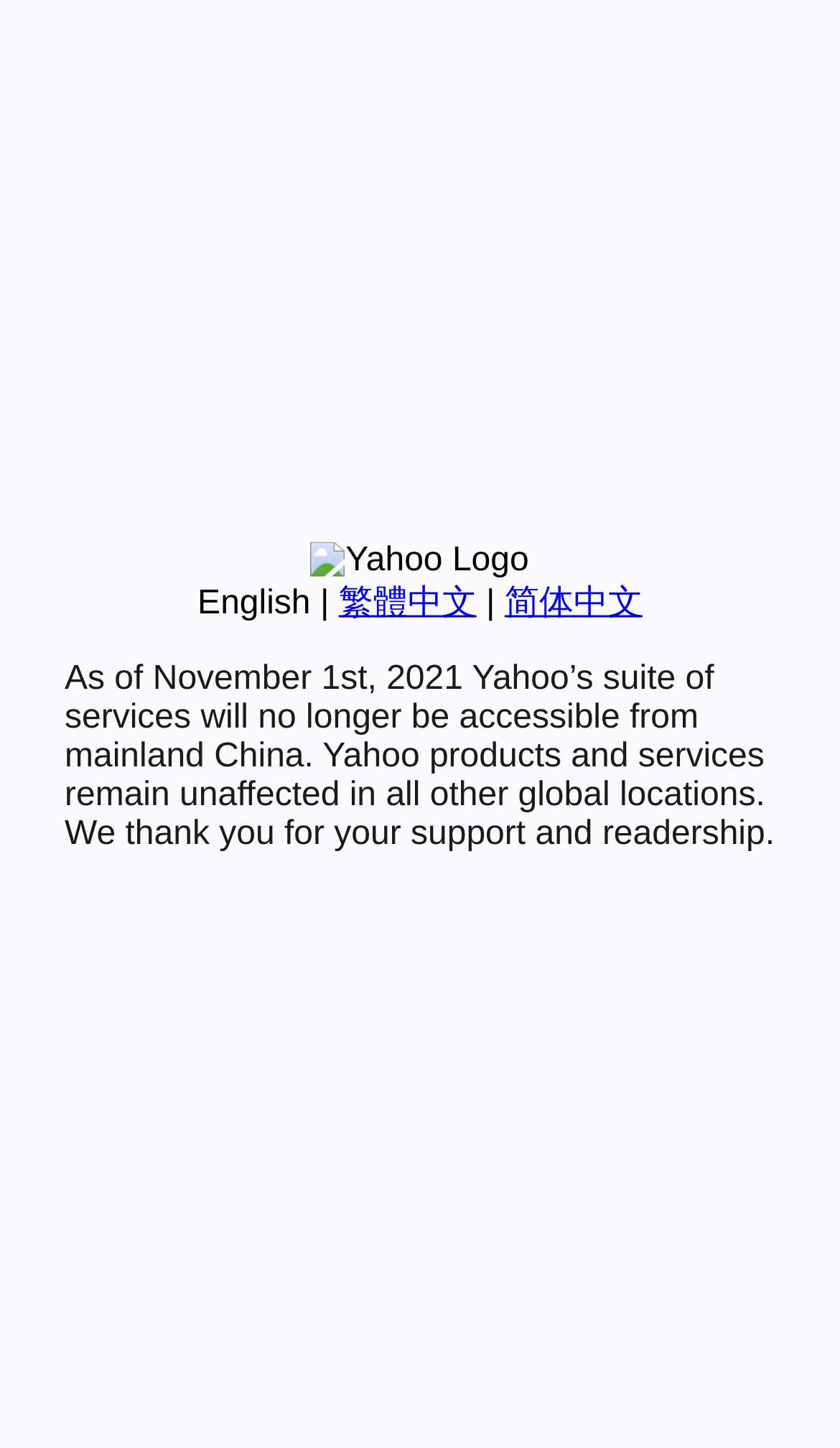Bounding box coordinates should be in the format (top-left x, top-left y, bottom-right x, bottom-right y) and all values should be floating point numbers between 0 and 1. Determine the bounding box coordinate for the UI element described as: 繁體中文

[0.403, 0.404, 0.567, 0.429]